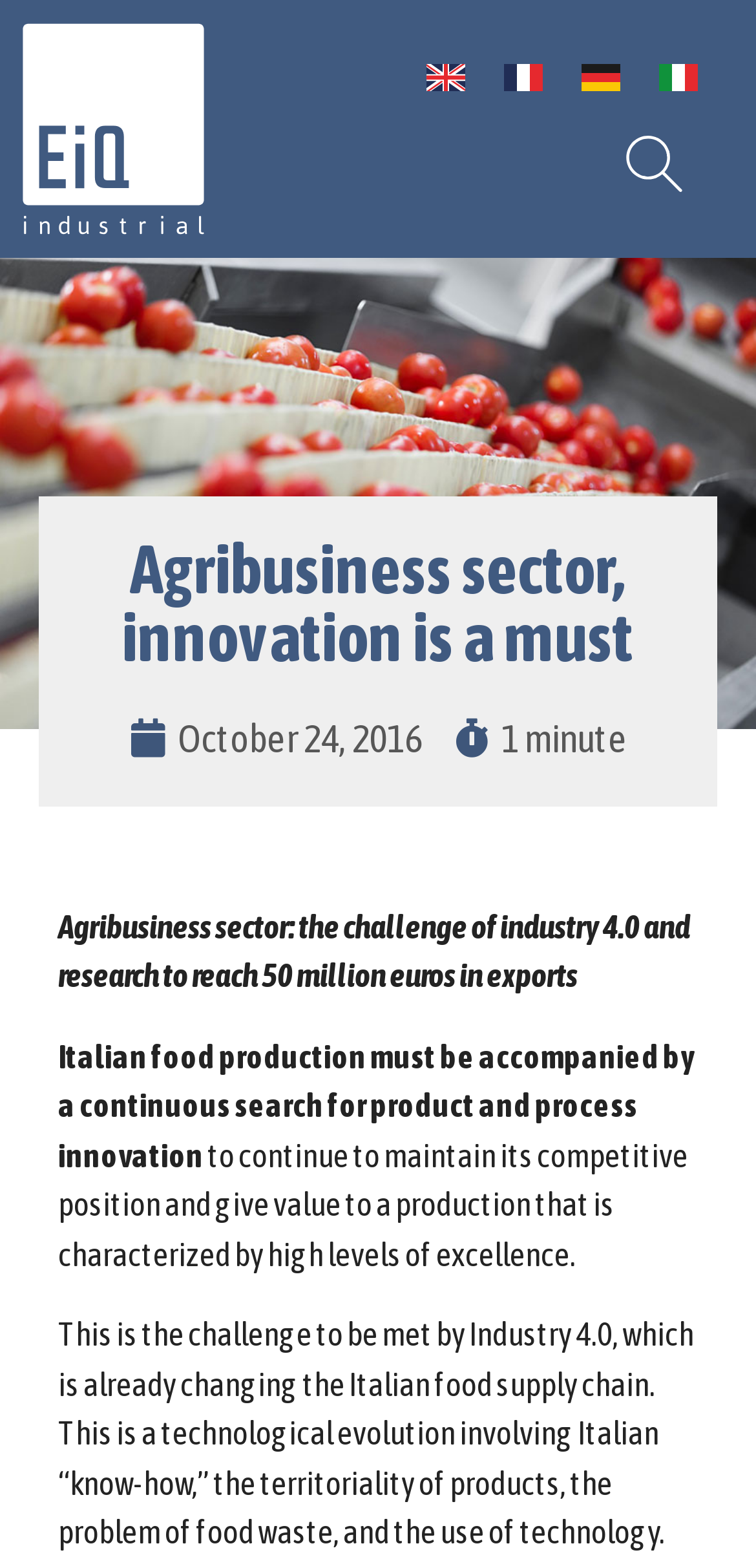Using the description: "October 24, 2016", determine the UI element's bounding box coordinates. Ensure the coordinates are in the format of four float numbers between 0 and 1, i.e., [left, top, right, bottom].

[0.171, 0.452, 0.558, 0.489]